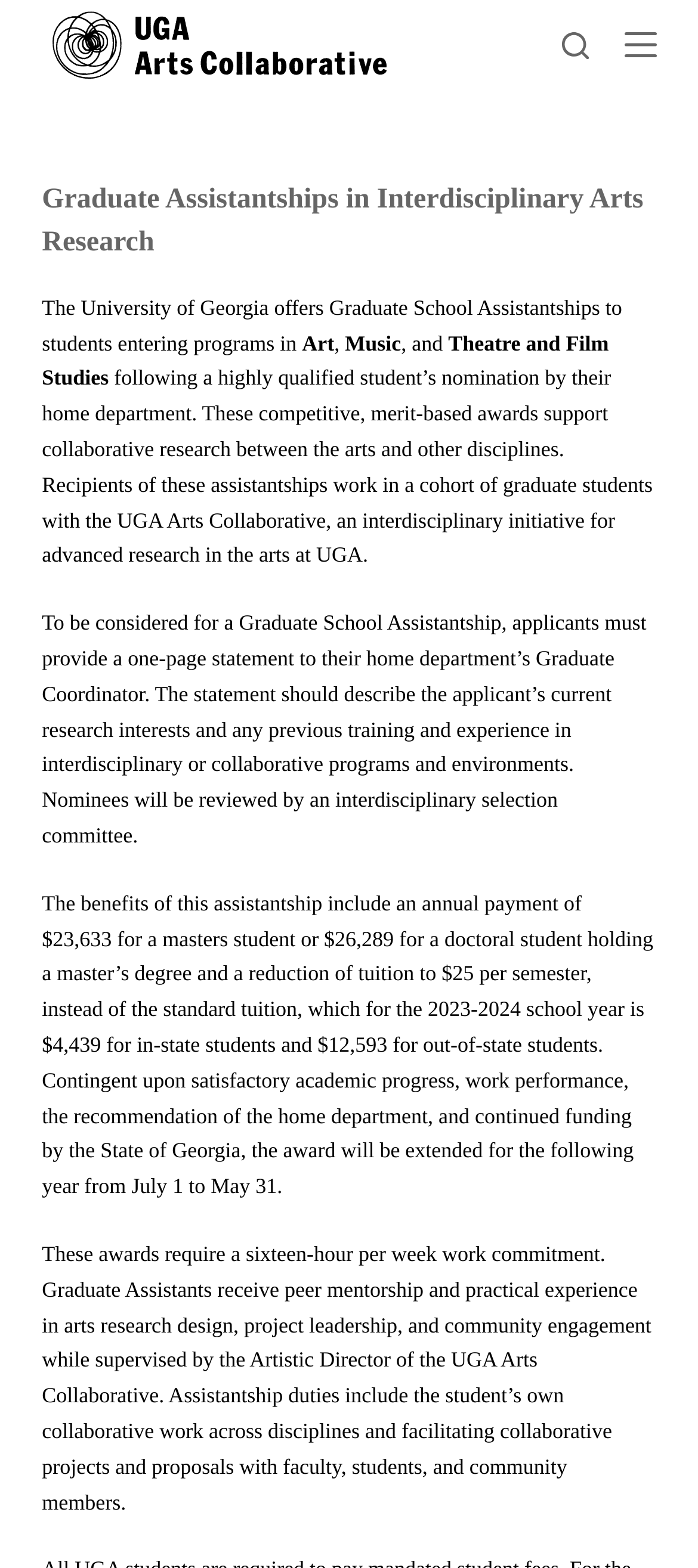What is the name of the initiative for advanced research in the arts at UGA?
Refer to the image and give a detailed answer to the question.

I found the answer by reading the text on the webpage, specifically the sentence 'Recipients of these assistantships work in a cohort of graduate students with the UGA Arts Collaborative, an interdisciplinary initiative for advanced research in the arts at UGA.'